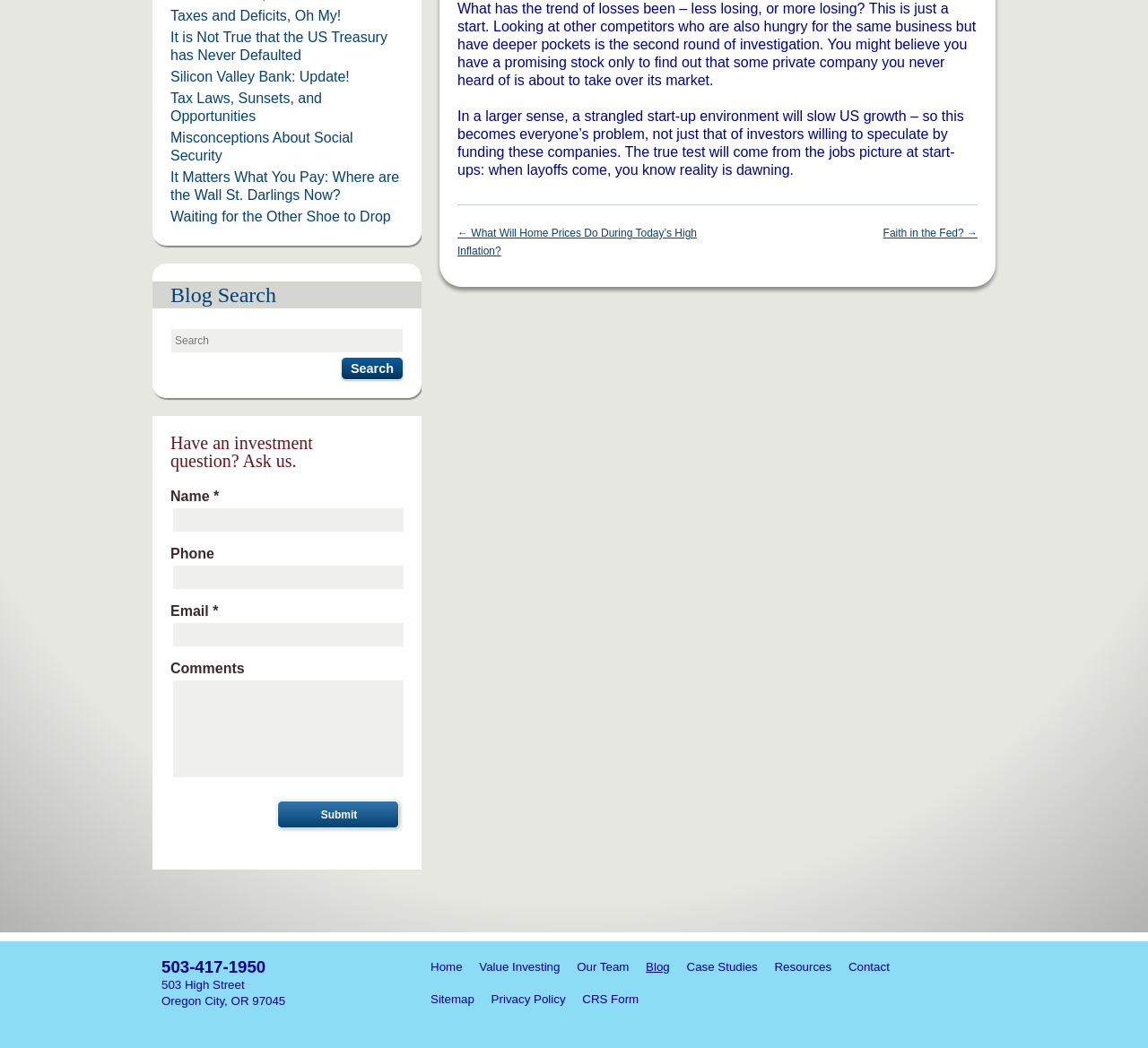Using the provided description Films by Topic, find the bounding box coordinates for the UI element. Provide the coordinates in (top-left x, top-left y, bottom-right x, bottom-right y) format, ensuring all values are between 0 and 1.

None